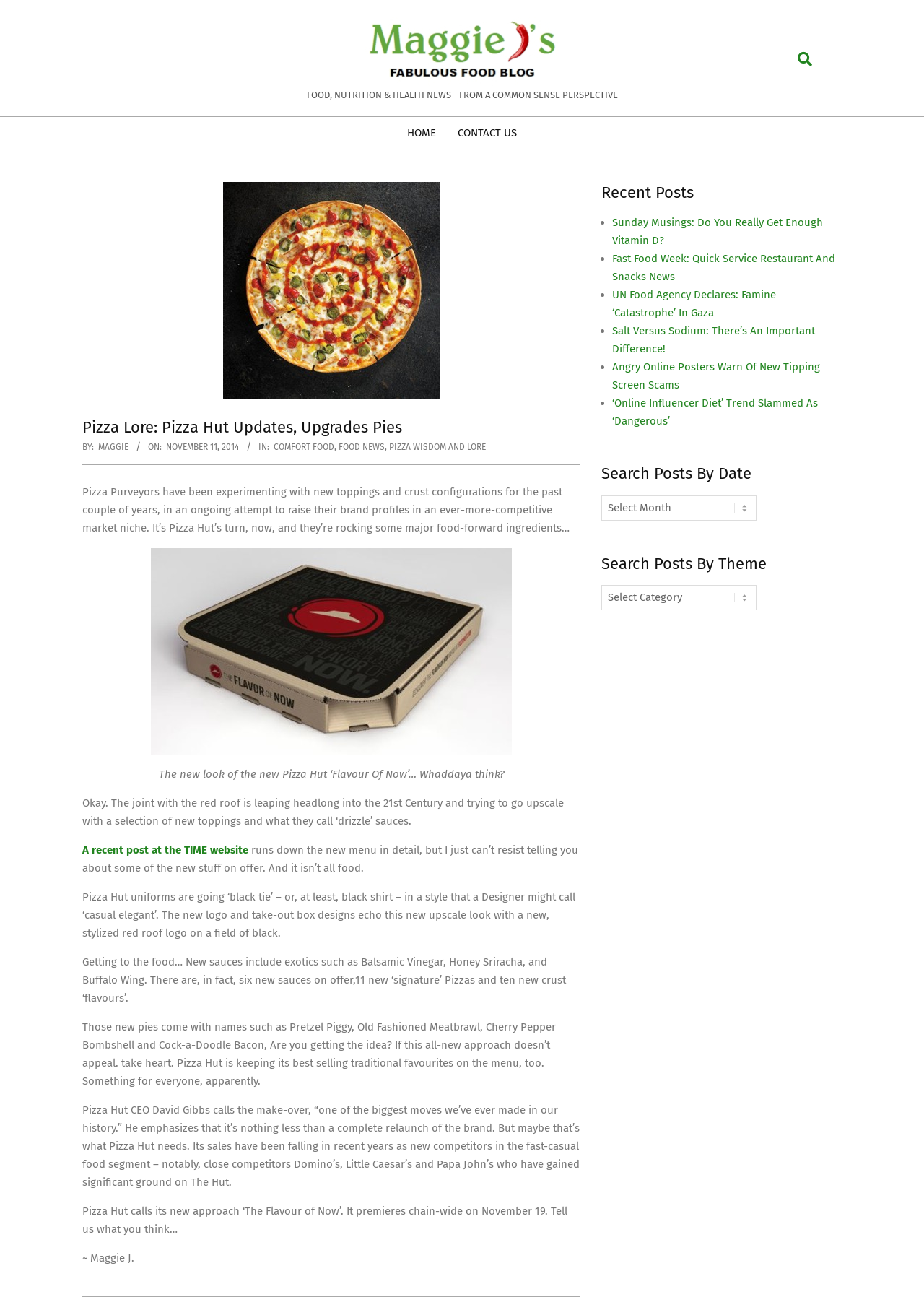Determine the bounding box coordinates of the region to click in order to accomplish the following instruction: "Click on the HOME link". Provide the coordinates as four float numbers between 0 and 1, specifically [left, top, right, bottom].

[0.429, 0.09, 0.484, 0.115]